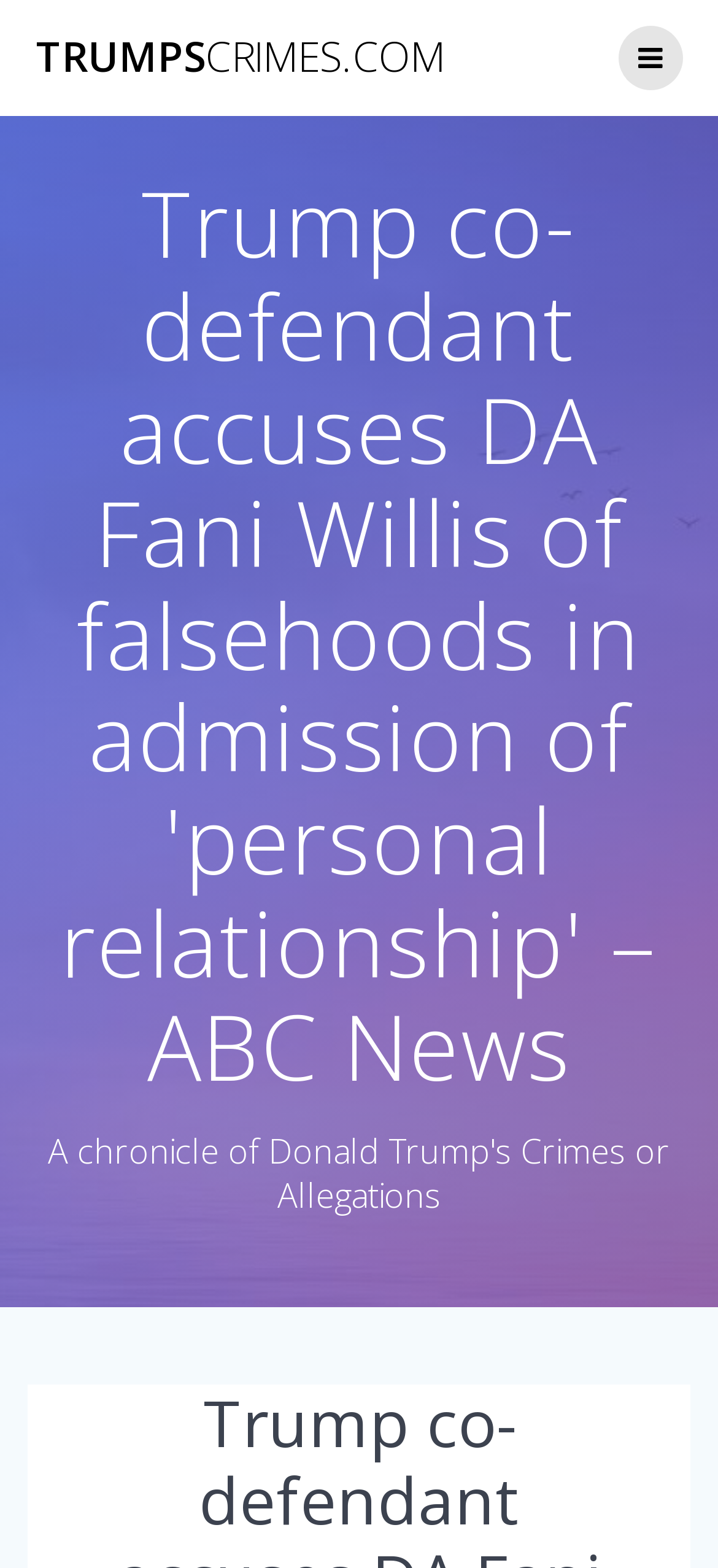Provide the bounding box coordinates for the UI element that is described by this text: "TrumpsCrimes.com". The coordinates should be in the form of four float numbers between 0 and 1: [left, top, right, bottom].

[0.05, 0.024, 0.619, 0.05]